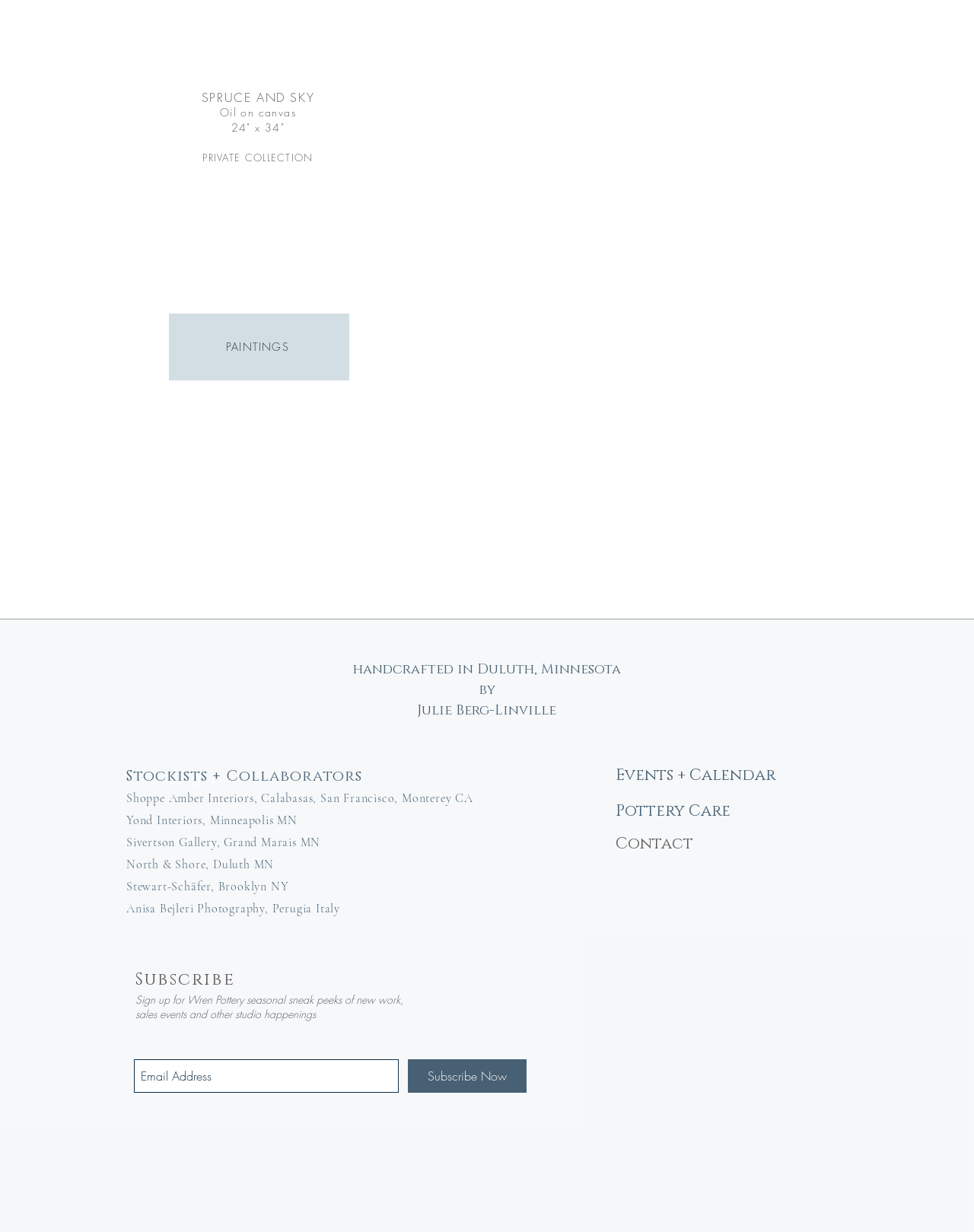Please identify the bounding box coordinates of the element that needs to be clicked to execute the following command: "Check Events + Calendar". Provide the bounding box using four float numbers between 0 and 1, formatted as [left, top, right, bottom].

[0.632, 0.621, 0.796, 0.638]